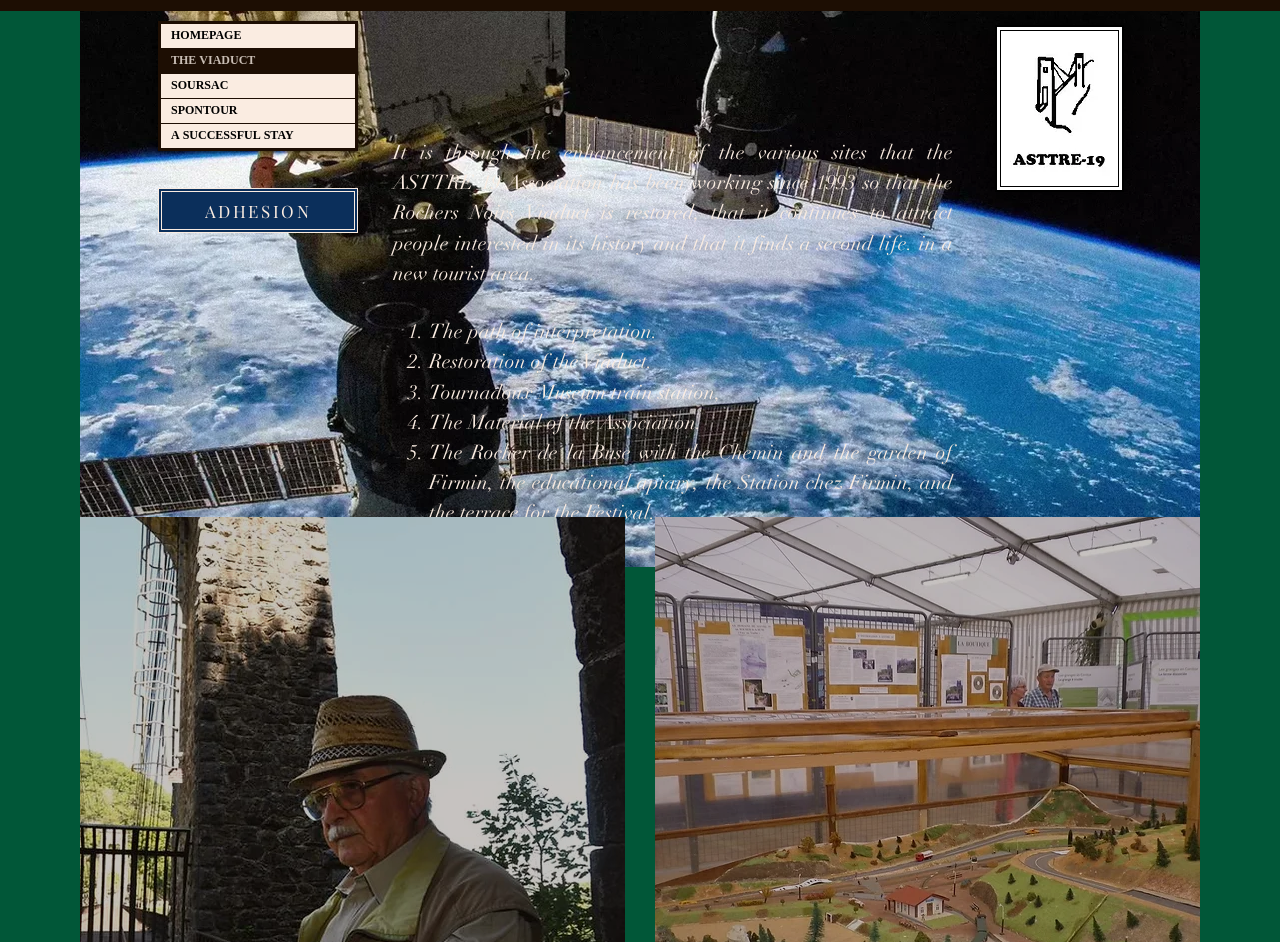What is the purpose of the path of interpretation?
Answer the question with a detailed and thorough explanation.

The purpose of the path of interpretation is not explicitly mentioned on the webpage, but it is listed as one of the projects or initiatives undertaken by the association.